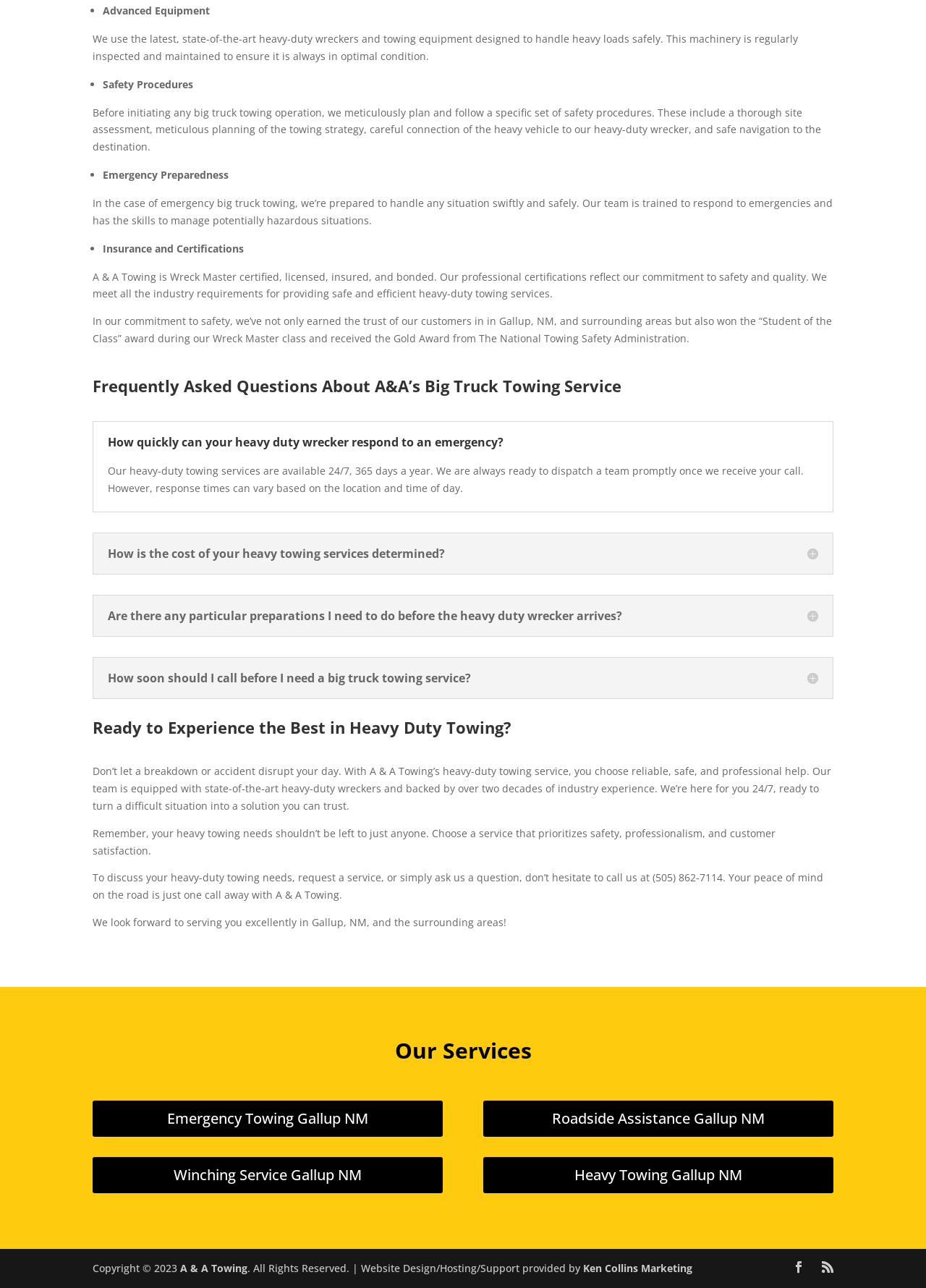Pinpoint the bounding box coordinates for the area that should be clicked to perform the following instruction: "Read the 'Frequently Asked Questions About A&A’s Big Truck Towing Service' section".

[0.1, 0.293, 0.9, 0.311]